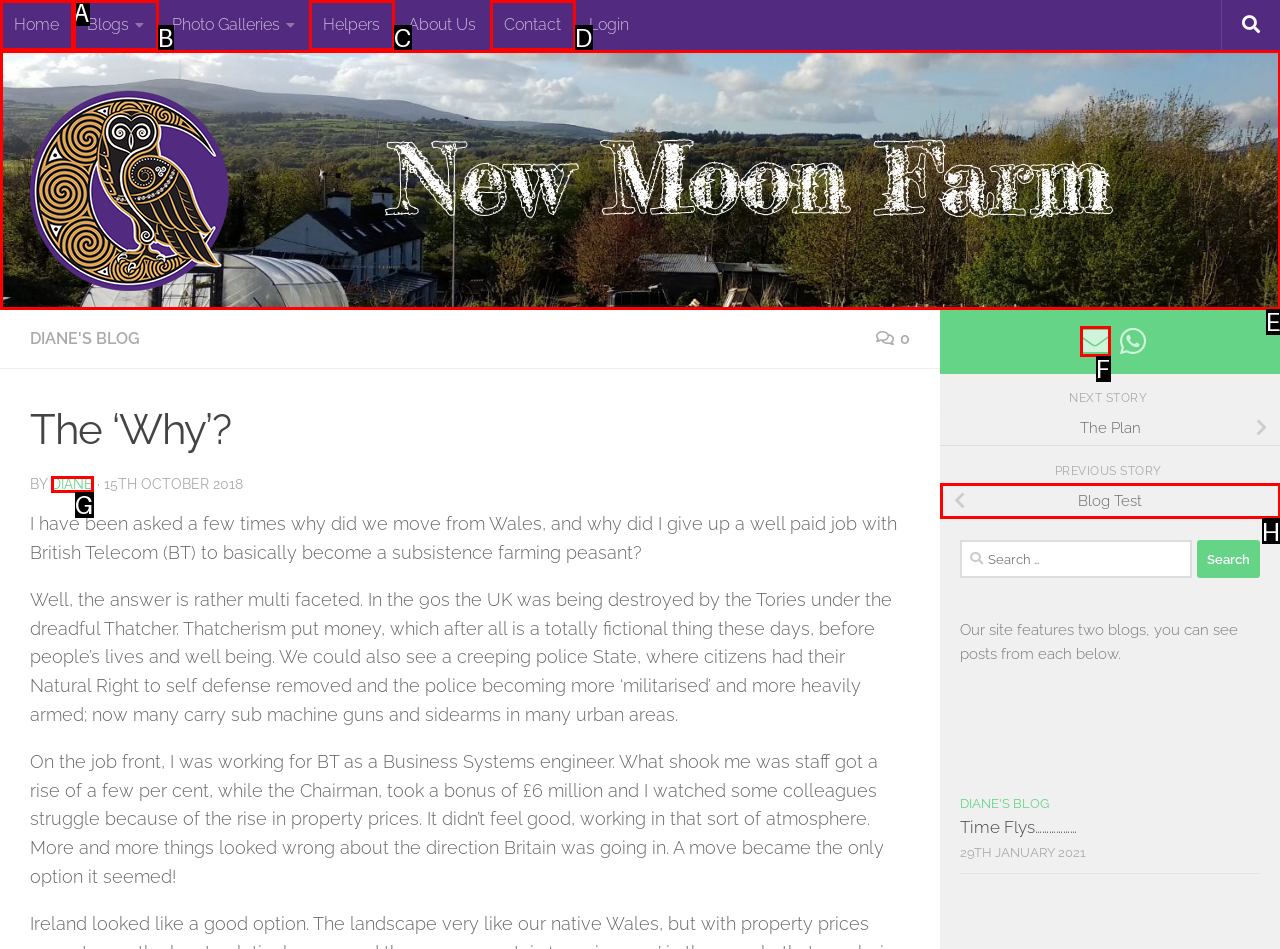Match the HTML element to the given description: parent_node: New Moon Farm
Indicate the option by its letter.

E